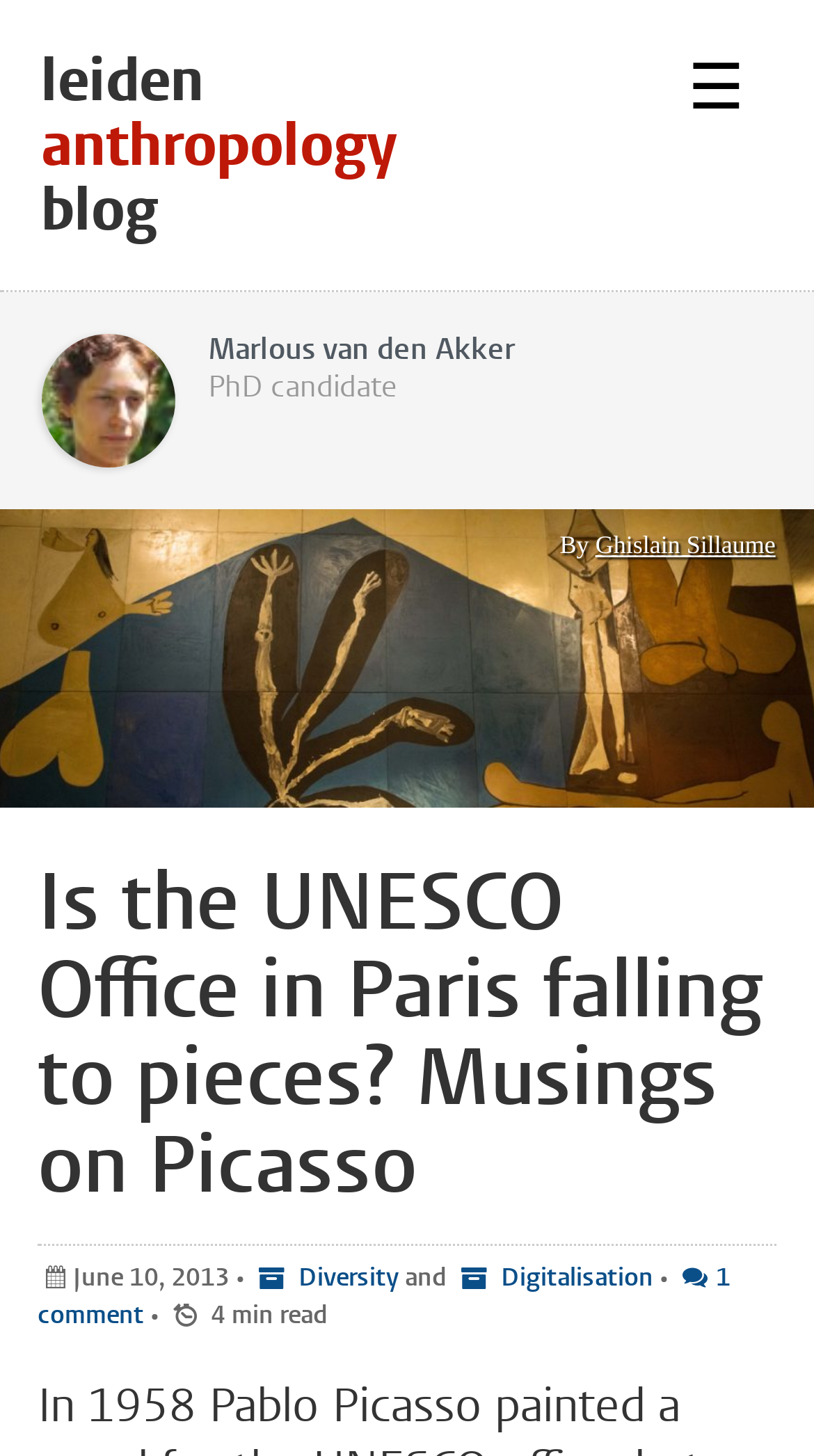What is the estimated reading time of this blog post?
Answer the question with a detailed explanation, including all necessary information.

The estimated reading time of this blog post can be found by looking at the text '4 min read', which indicates the approximate time it takes to read the post.